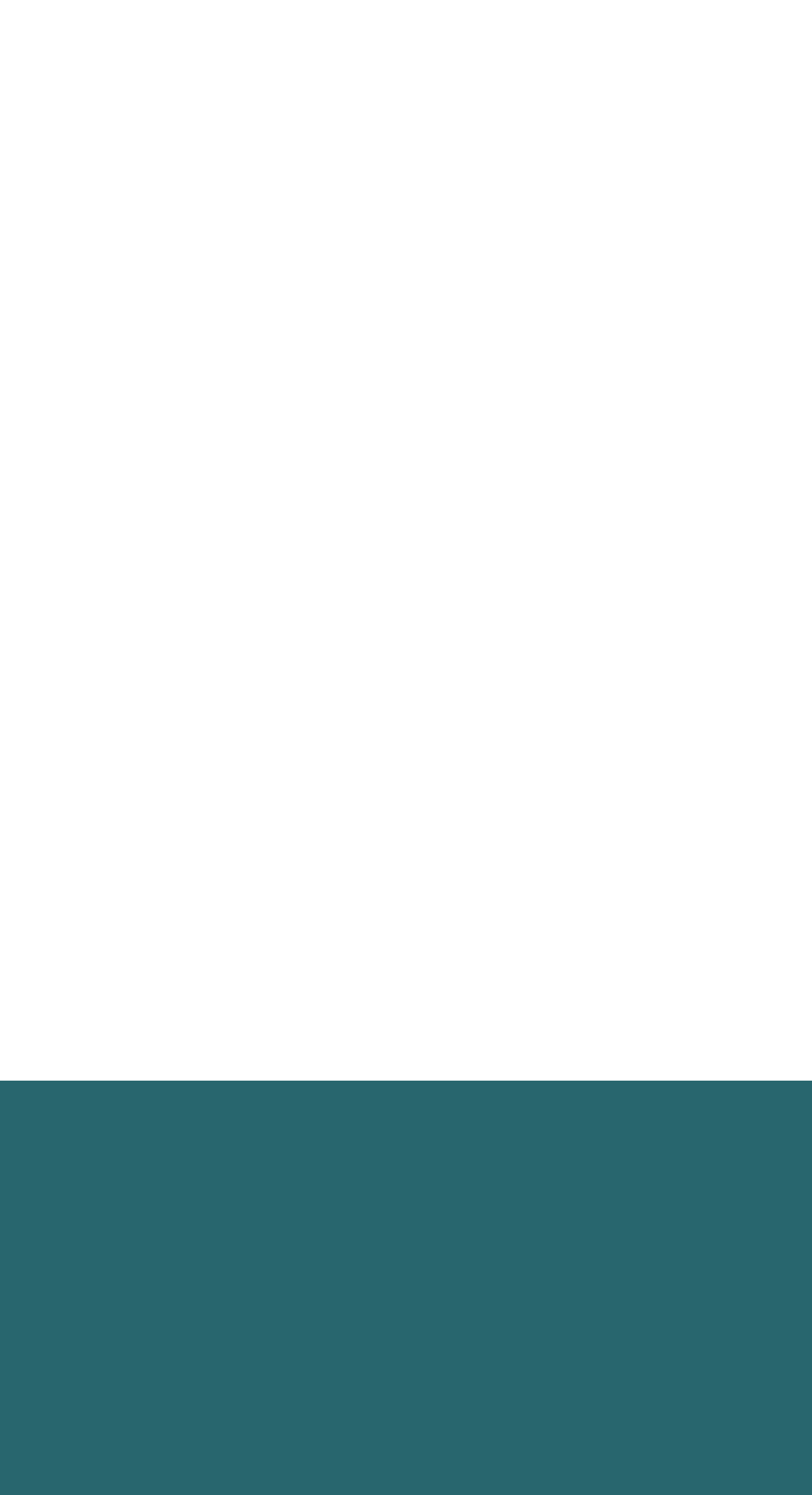What type of content does the newsletter include?
Answer the question with a single word or phrase derived from the image.

Articles and events